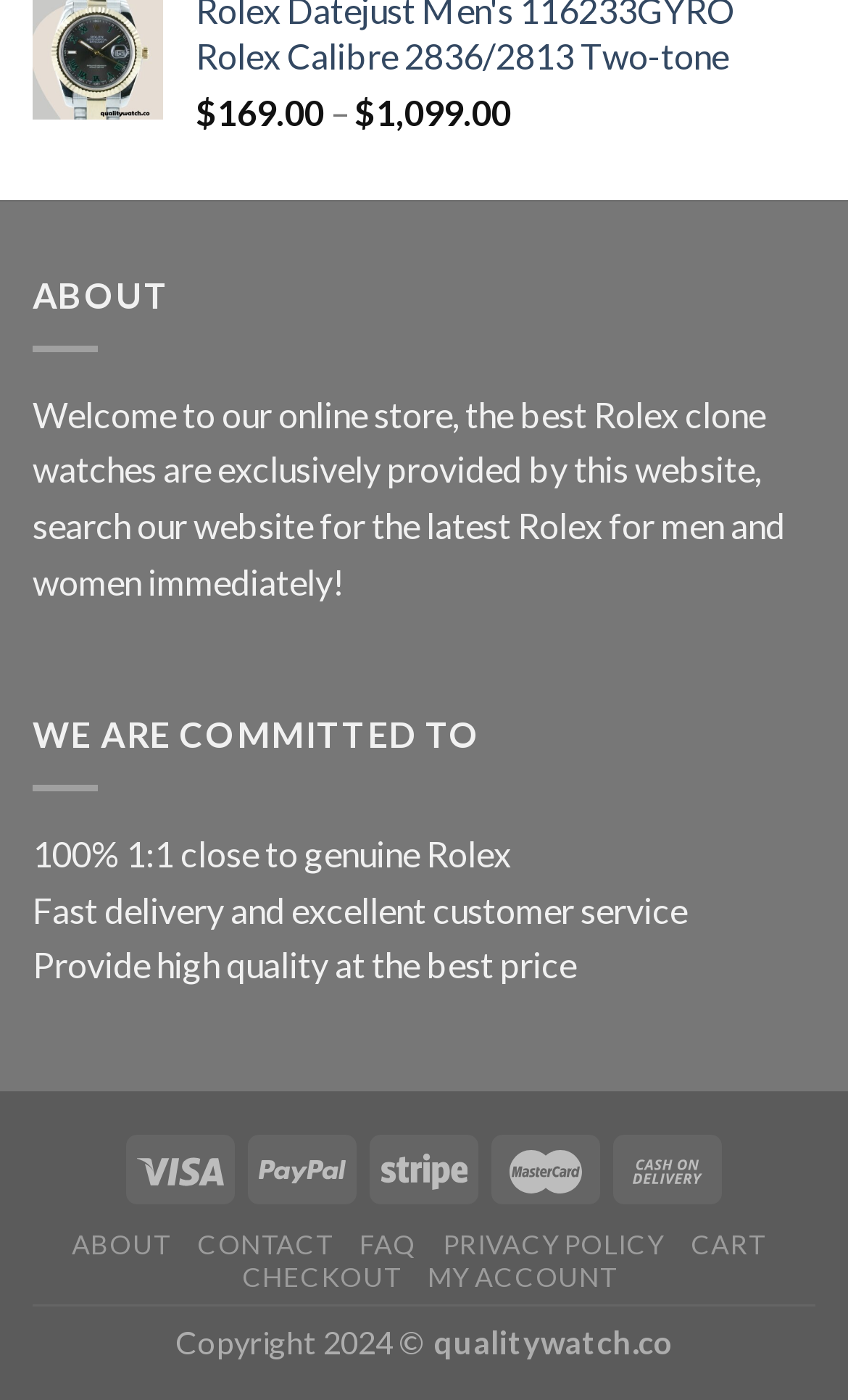Show the bounding box coordinates for the HTML element described as: "Privacy Policy".

[0.522, 0.877, 0.782, 0.901]